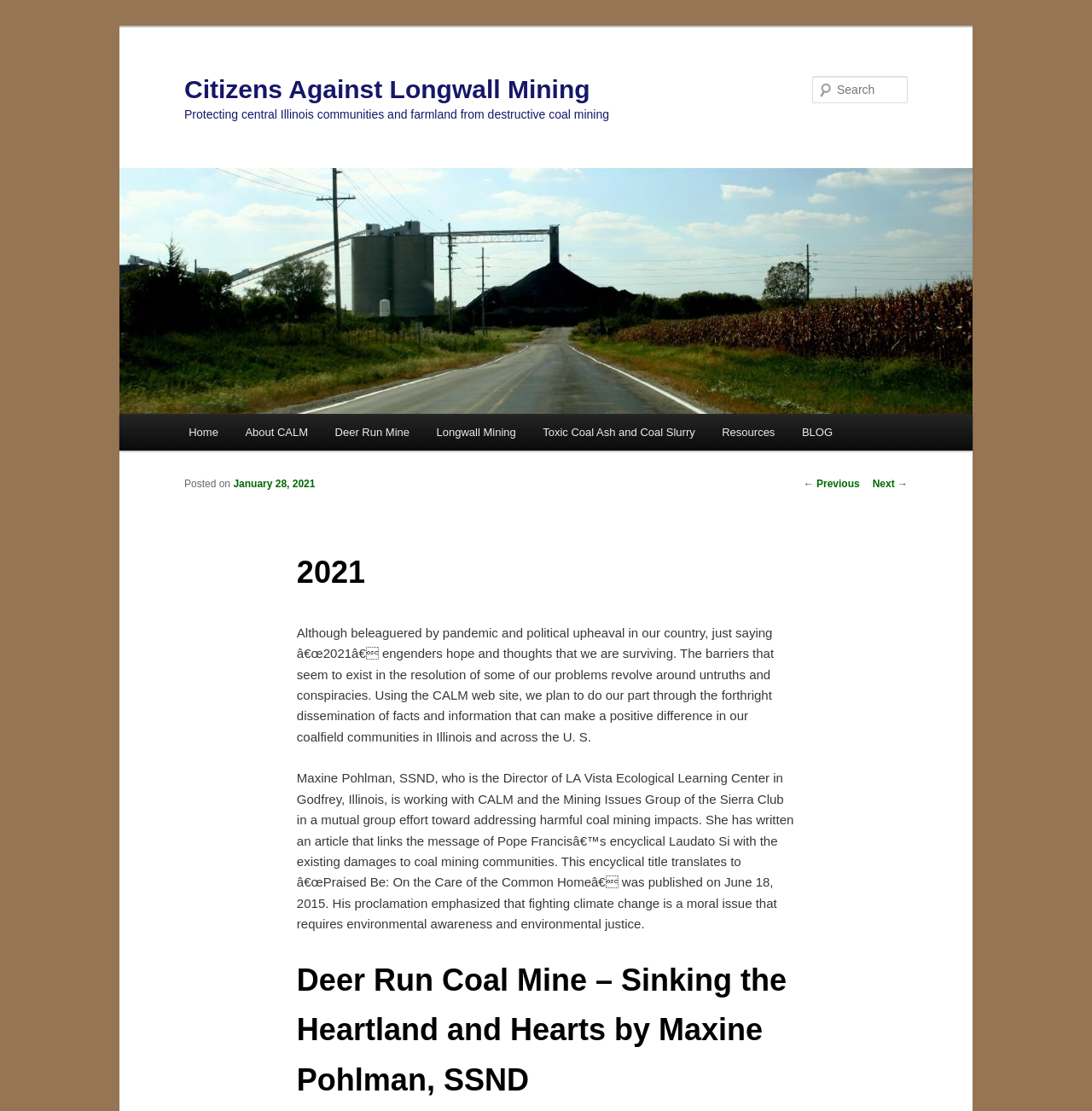Provide the bounding box coordinates of the section that needs to be clicked to accomplish the following instruction: "View previous post."

[0.736, 0.43, 0.787, 0.441]